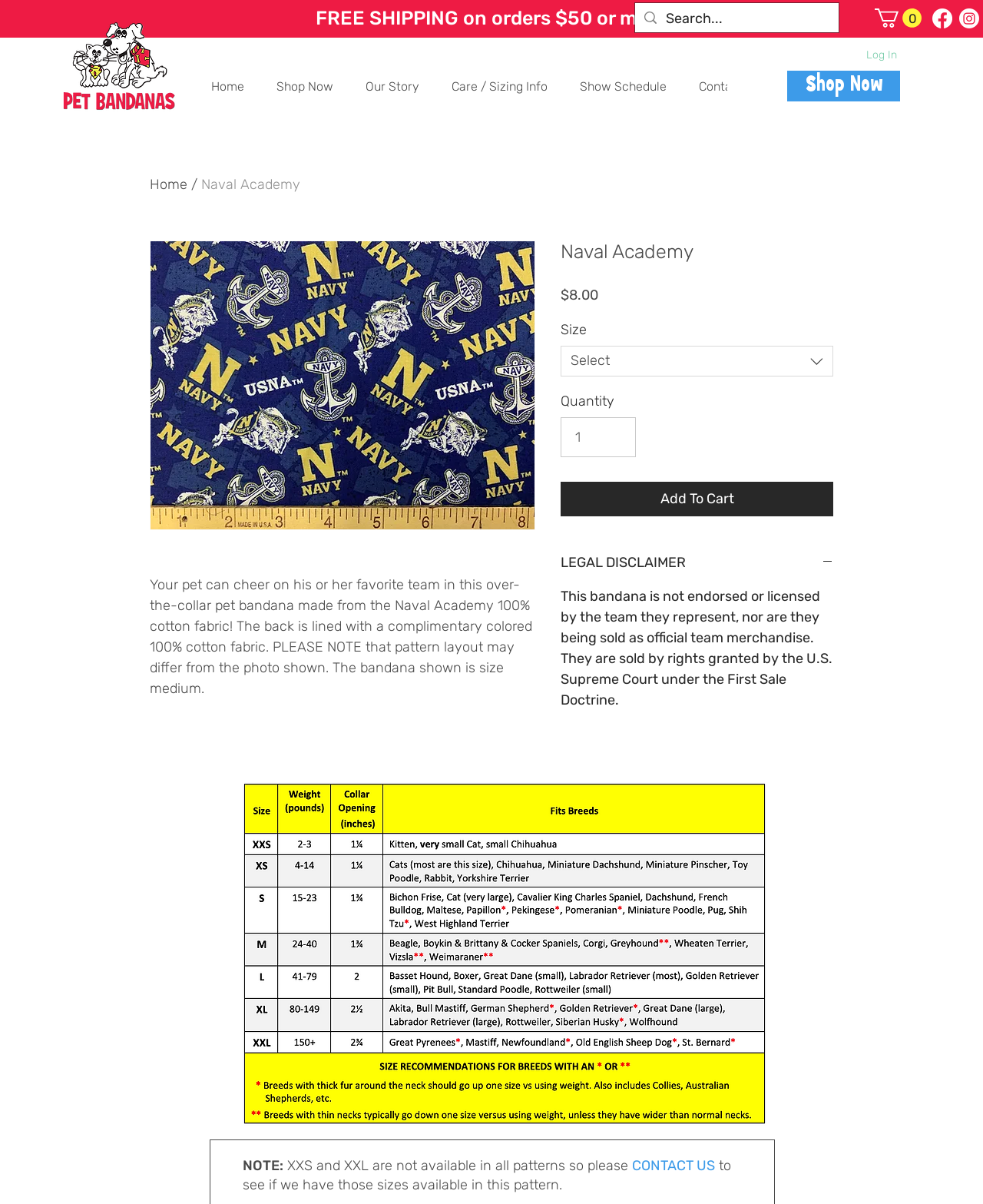What is the material of the pet bandana?
Look at the image and answer the question using a single word or phrase.

100% cotton